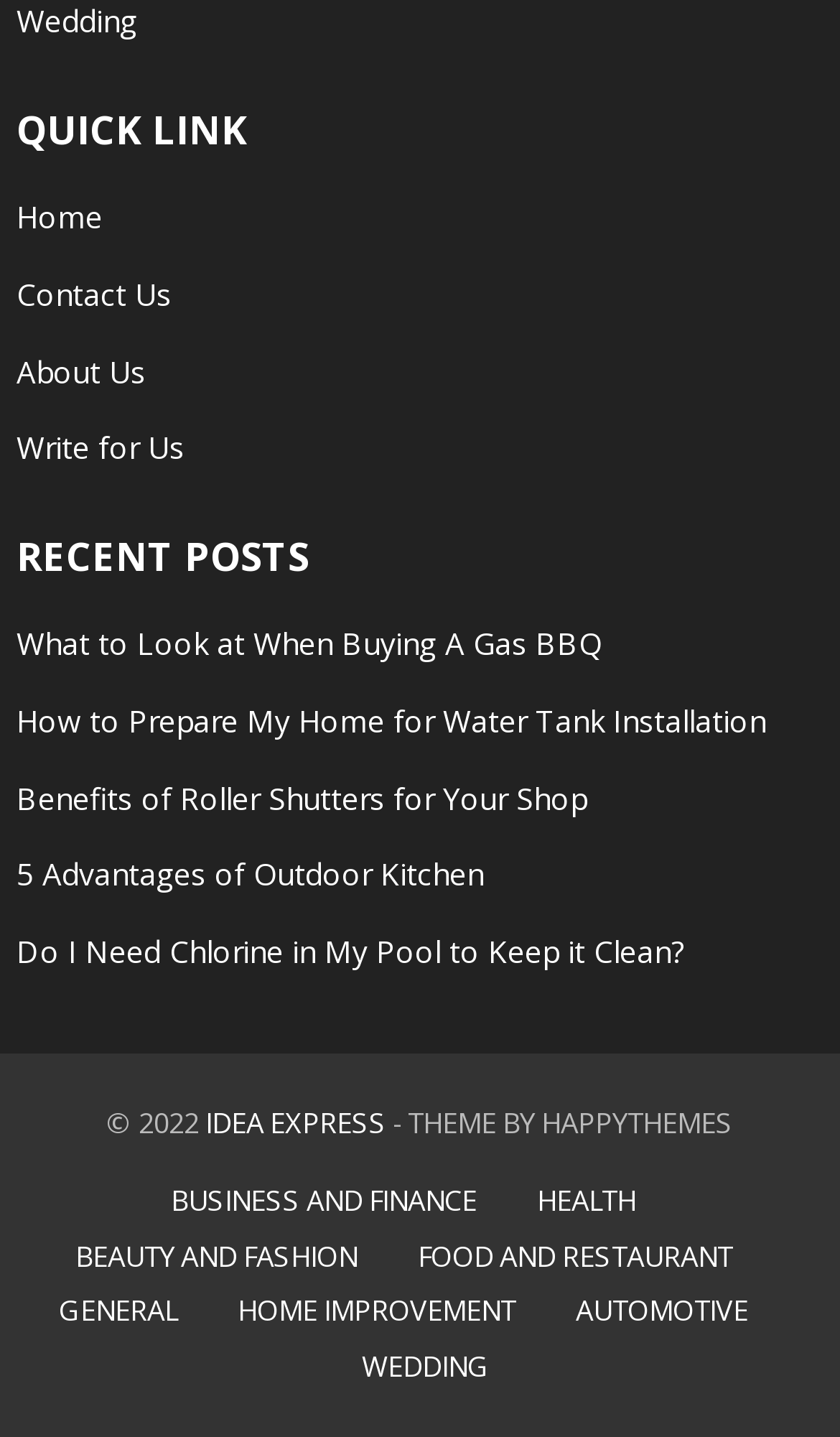What is the name of the website's theme?
Look at the webpage screenshot and answer the question with a detailed explanation.

I found the theme information at the bottom of the webpage, which states '- THEME BY HAPPYTHEMES'. This indicates that the website's theme is designed by HAPPYTHEMES.